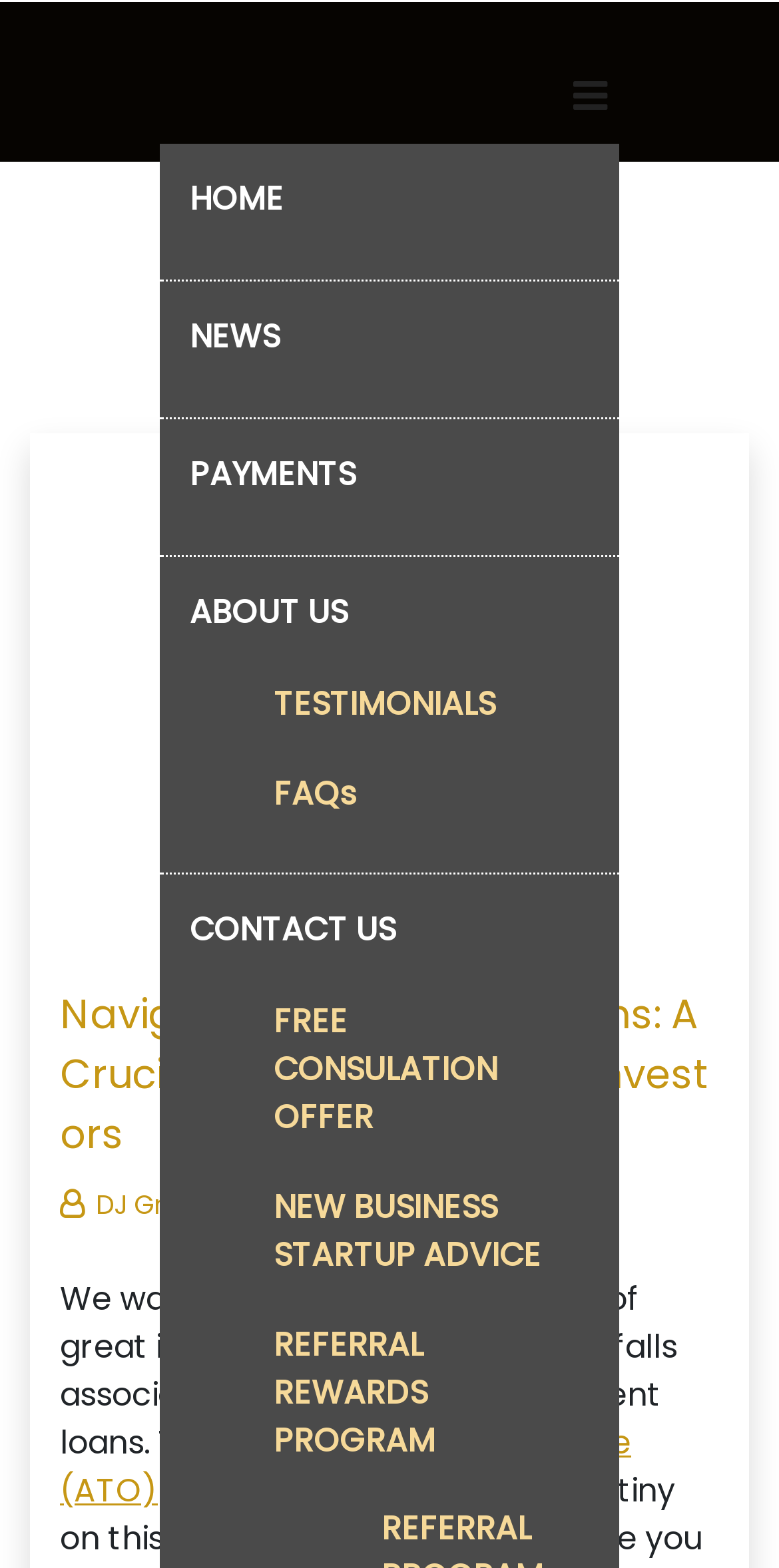With reference to the image, please provide a detailed answer to the following question: When was the blog post published?

I found the link ' 11/23/2023' which indicates the publication date of the blog post.